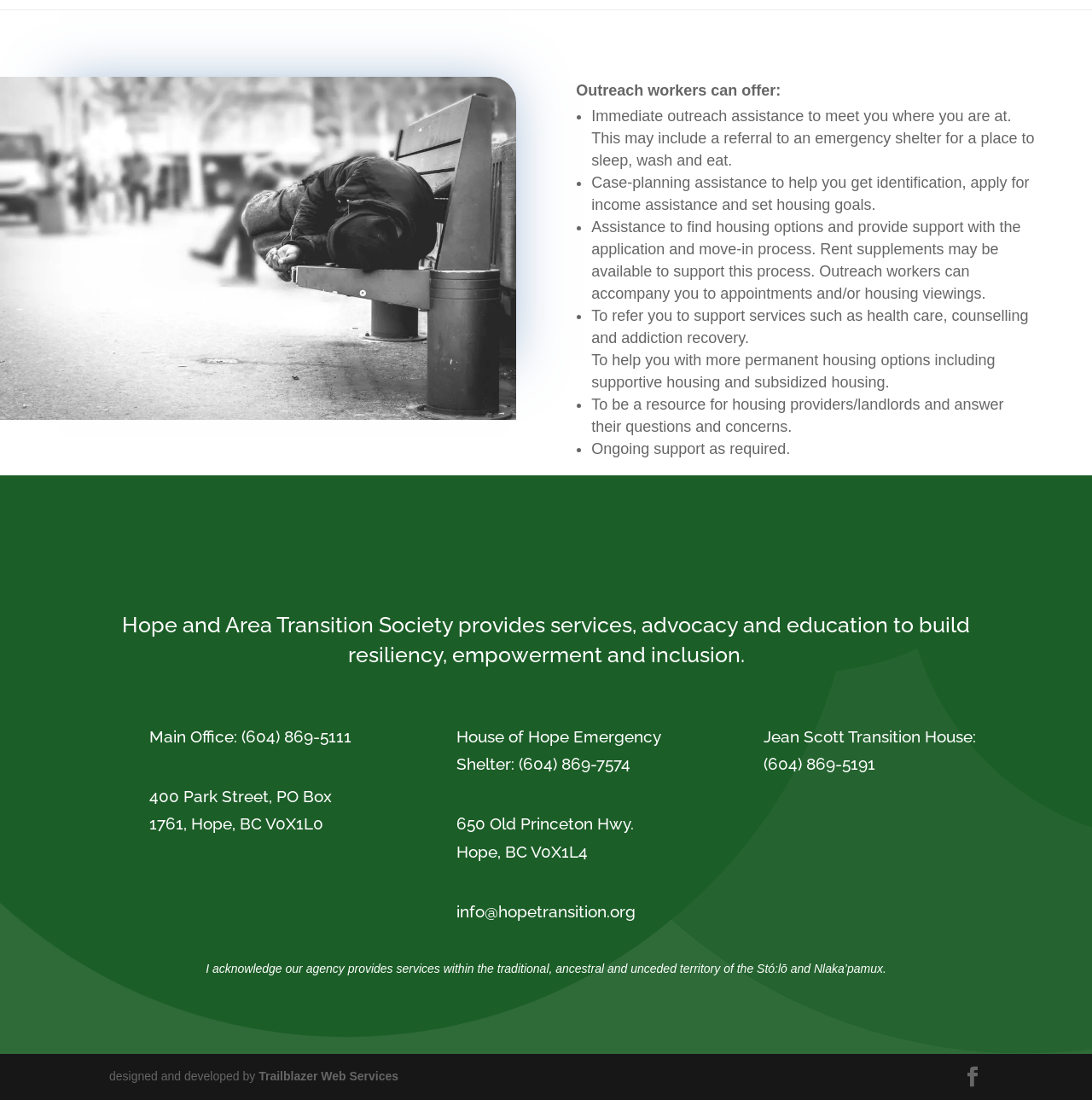Locate the bounding box coordinates for the element described below: "Trailblazer Web Services". The coordinates must be four float values between 0 and 1, formatted as [left, top, right, bottom].

[0.237, 0.972, 0.365, 0.984]